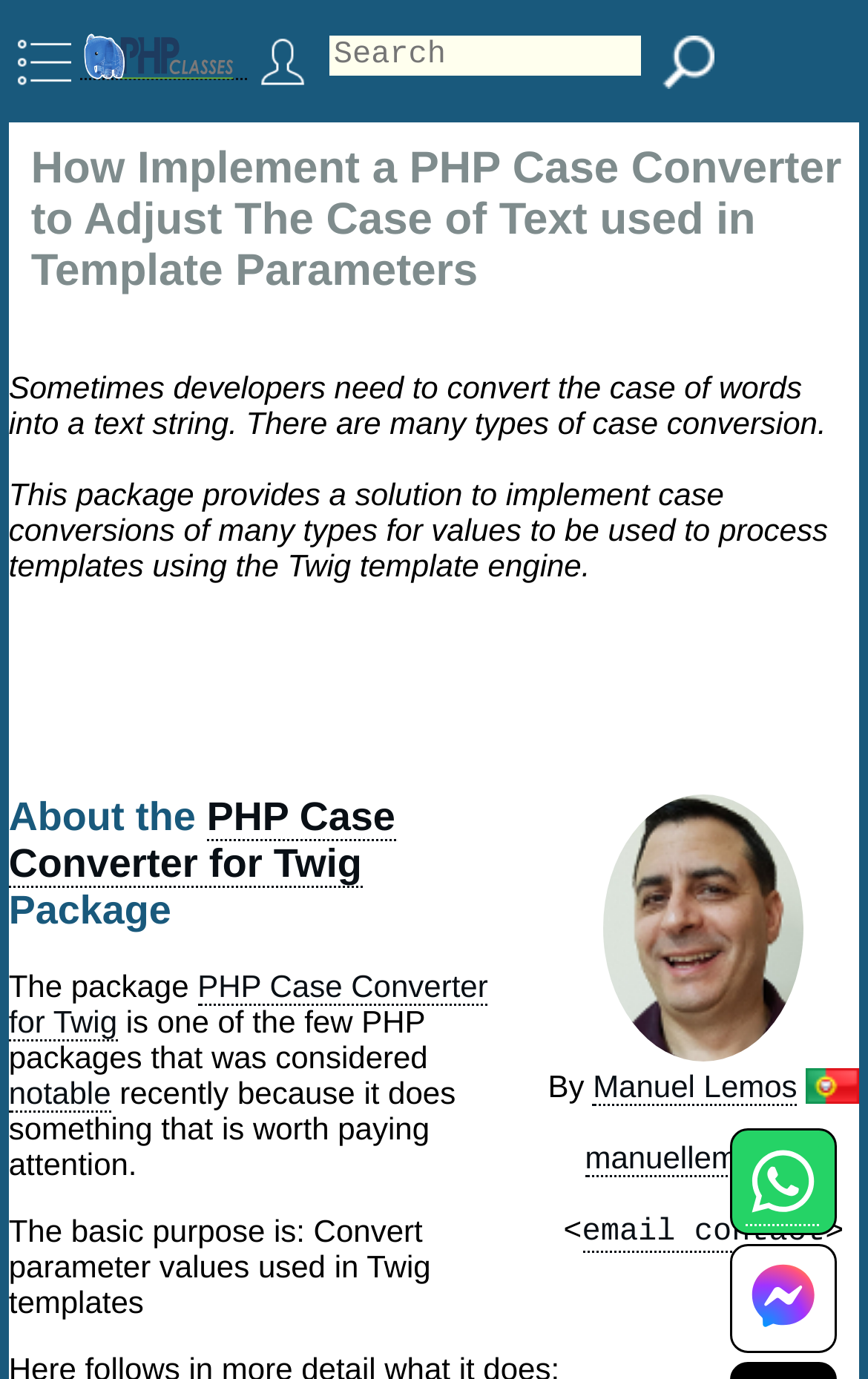What is the purpose of the PHP Case Converter for Twig package?
Using the image as a reference, answer the question in detail.

The purpose of the PHP Case Converter for Twig package is to convert parameter values used in Twig templates, as stated in the webpage content.